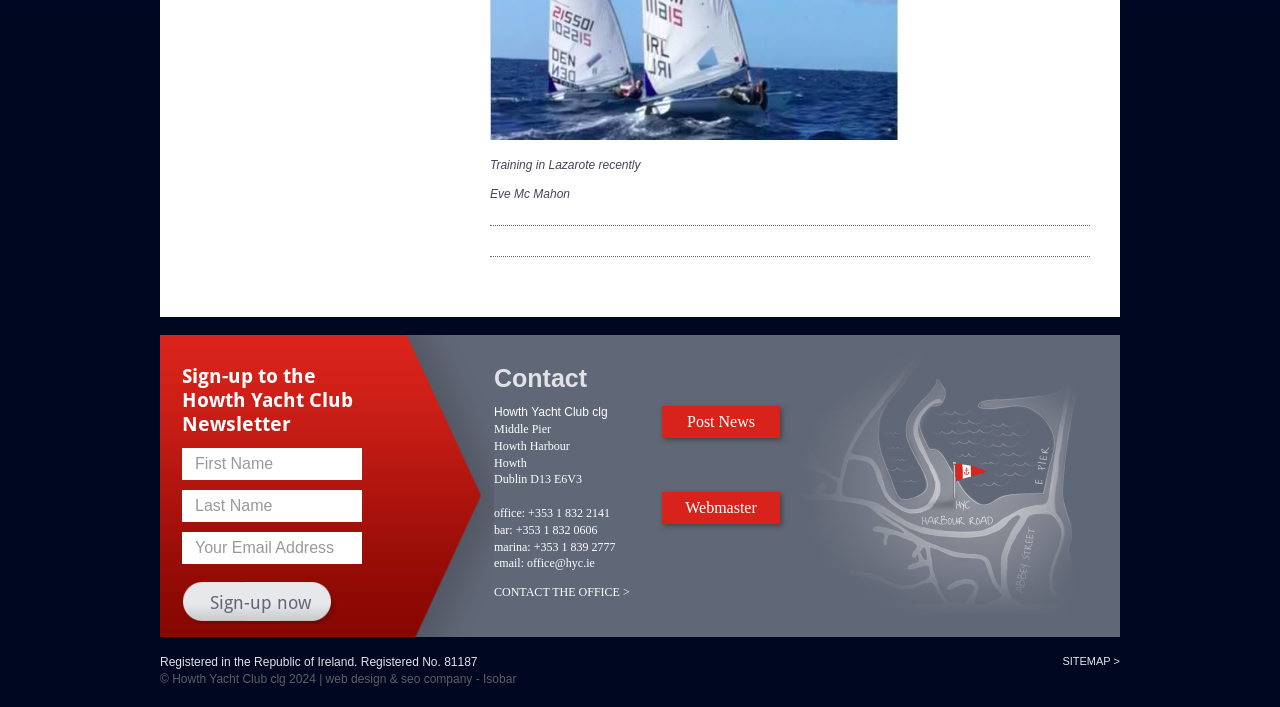What is the location of the yacht club?
Provide a fully detailed and comprehensive answer to the question.

The location of the yacht club can be found in the static text element with the text 'Howth Harbour' located at the bottom of the webpage, under the 'Contact' section, which suggests that the yacht club is located in Howth Harbour.